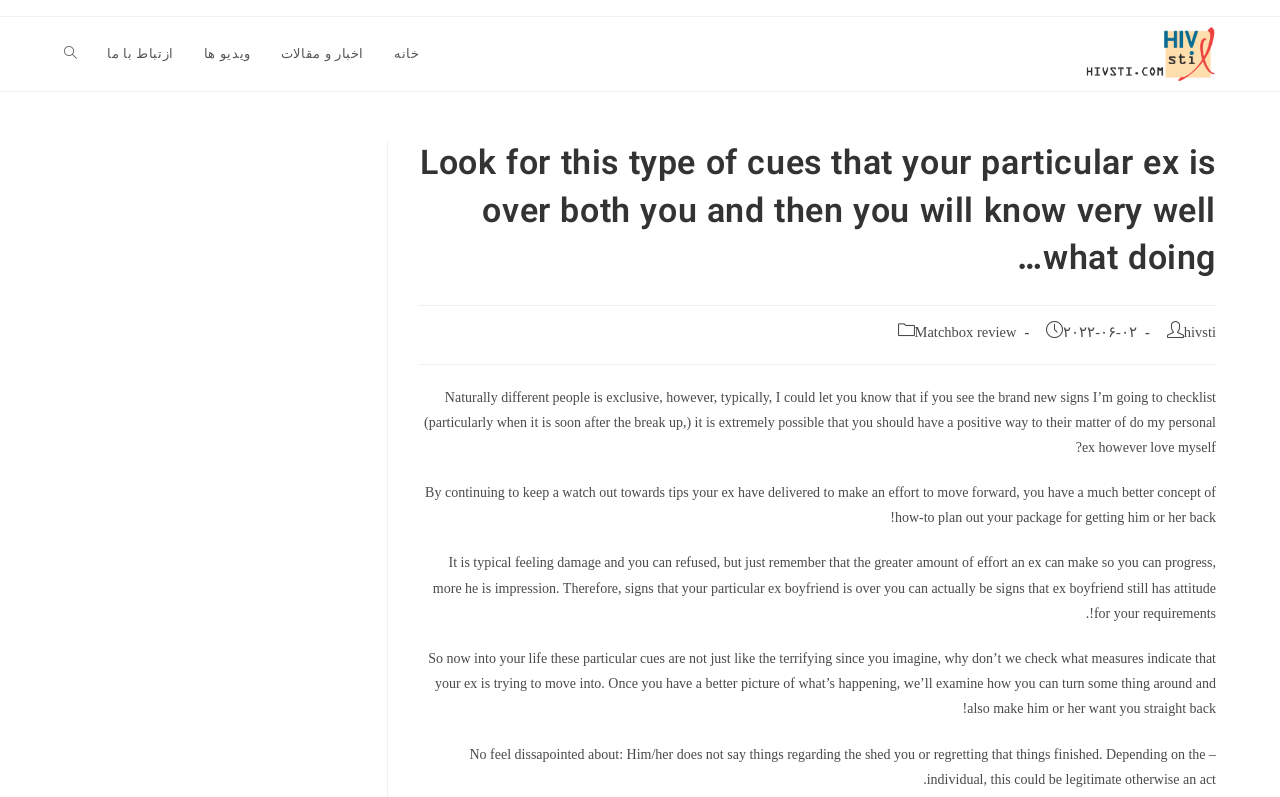Respond with a single word or phrase to the following question: What is the author of the current post?

hivsti